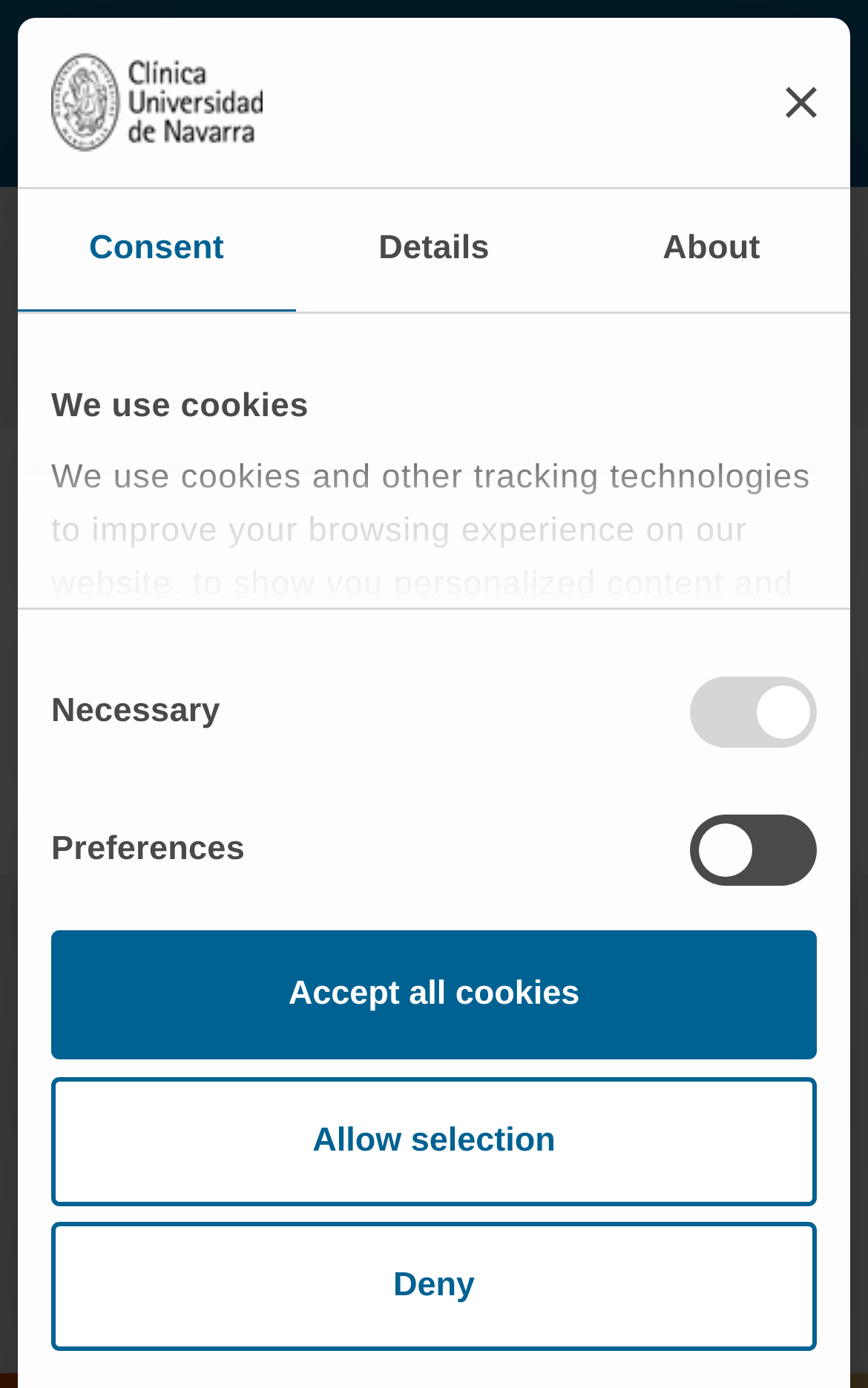Locate the bounding box of the user interface element based on this description: "[HEMATOLOGY AND HEMOTHERAPY]".

[0.115, 0.681, 0.703, 0.707]